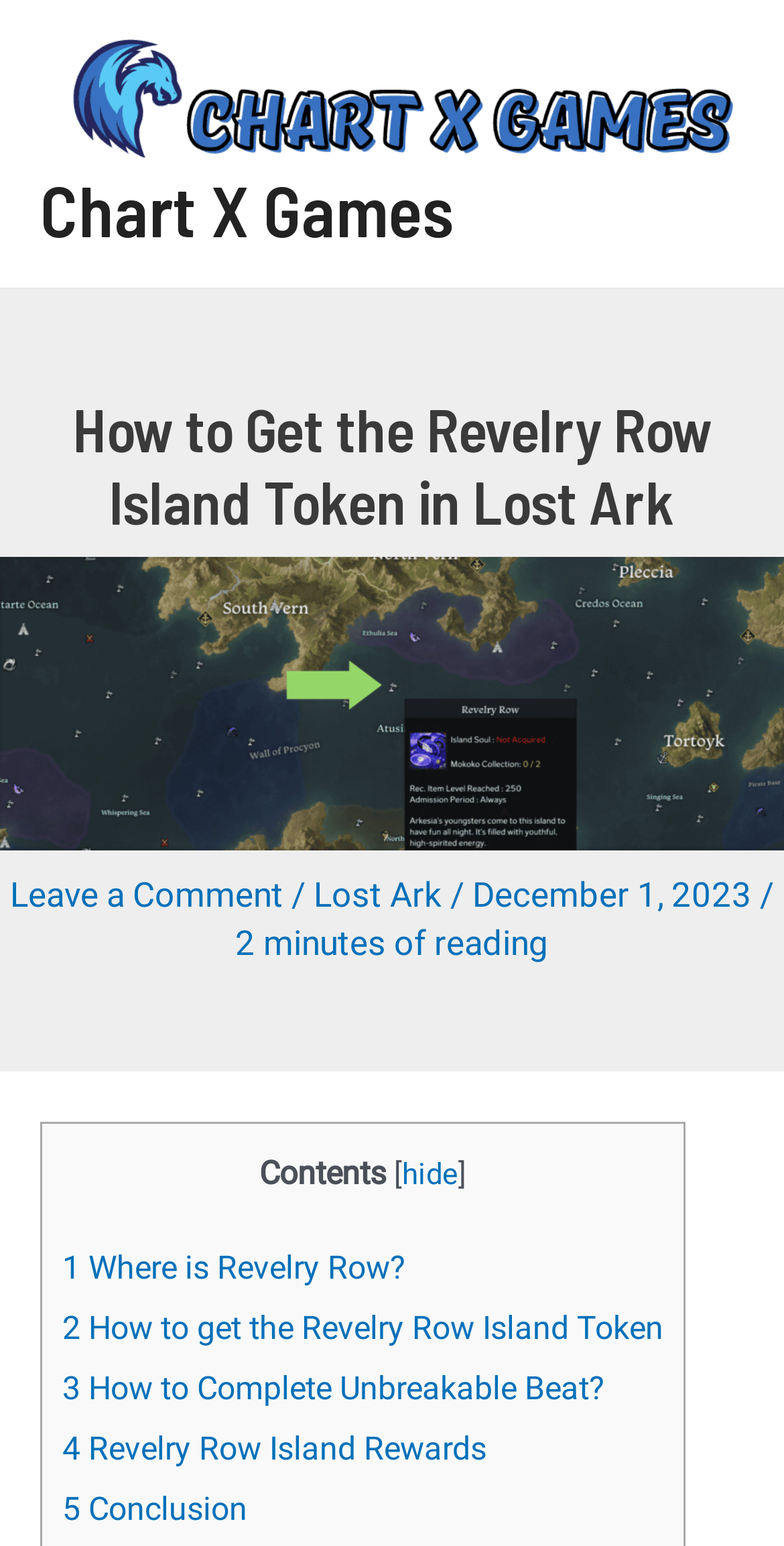Calculate the bounding box coordinates for the UI element based on the following description: "Leave a Comment". Ensure the coordinates are four float numbers between 0 and 1, i.e., [left, top, right, bottom].

[0.013, 0.565, 0.362, 0.591]